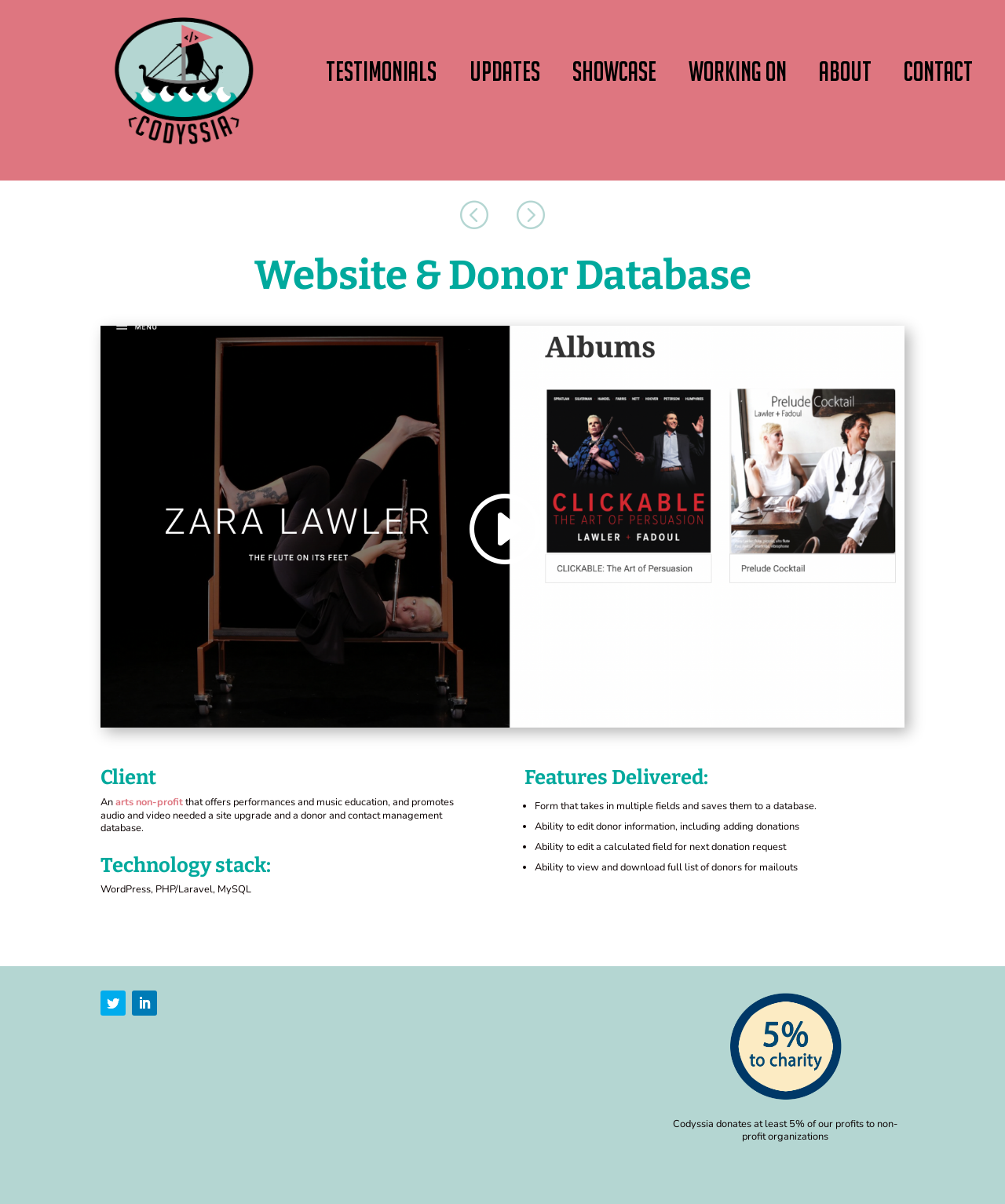Kindly provide the bounding box coordinates of the section you need to click on to fulfill the given instruction: "Click on the CONTACT link".

[0.9, 0.047, 0.983, 0.077]